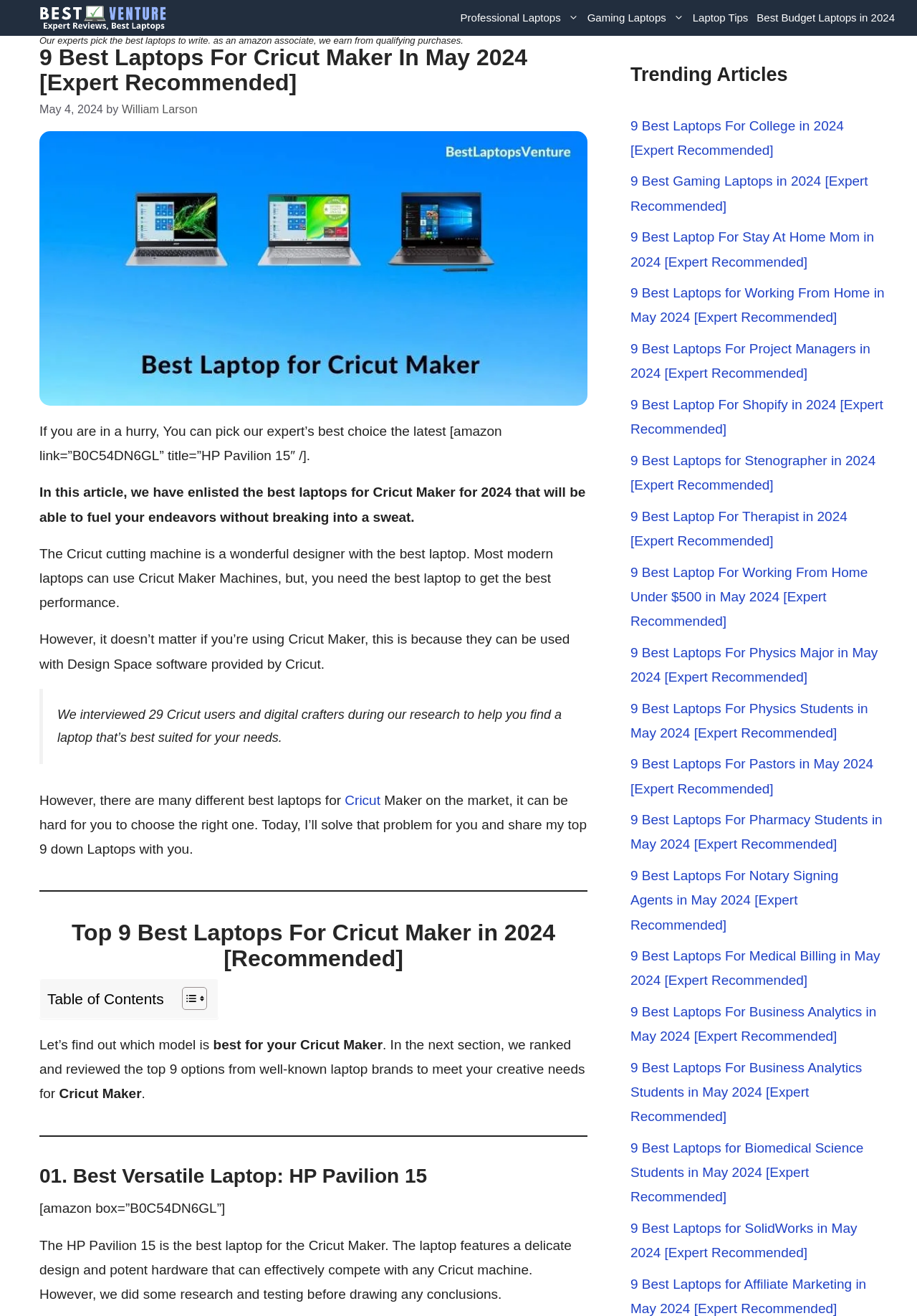What is the brand of the recommended laptop?
Provide a detailed and extensive answer to the question.

I found the brand of the recommended laptop by looking at the text 'The HP Pavilion 15 is the best laptop for the Cricut Maker...' which is located in the first review section of the article.